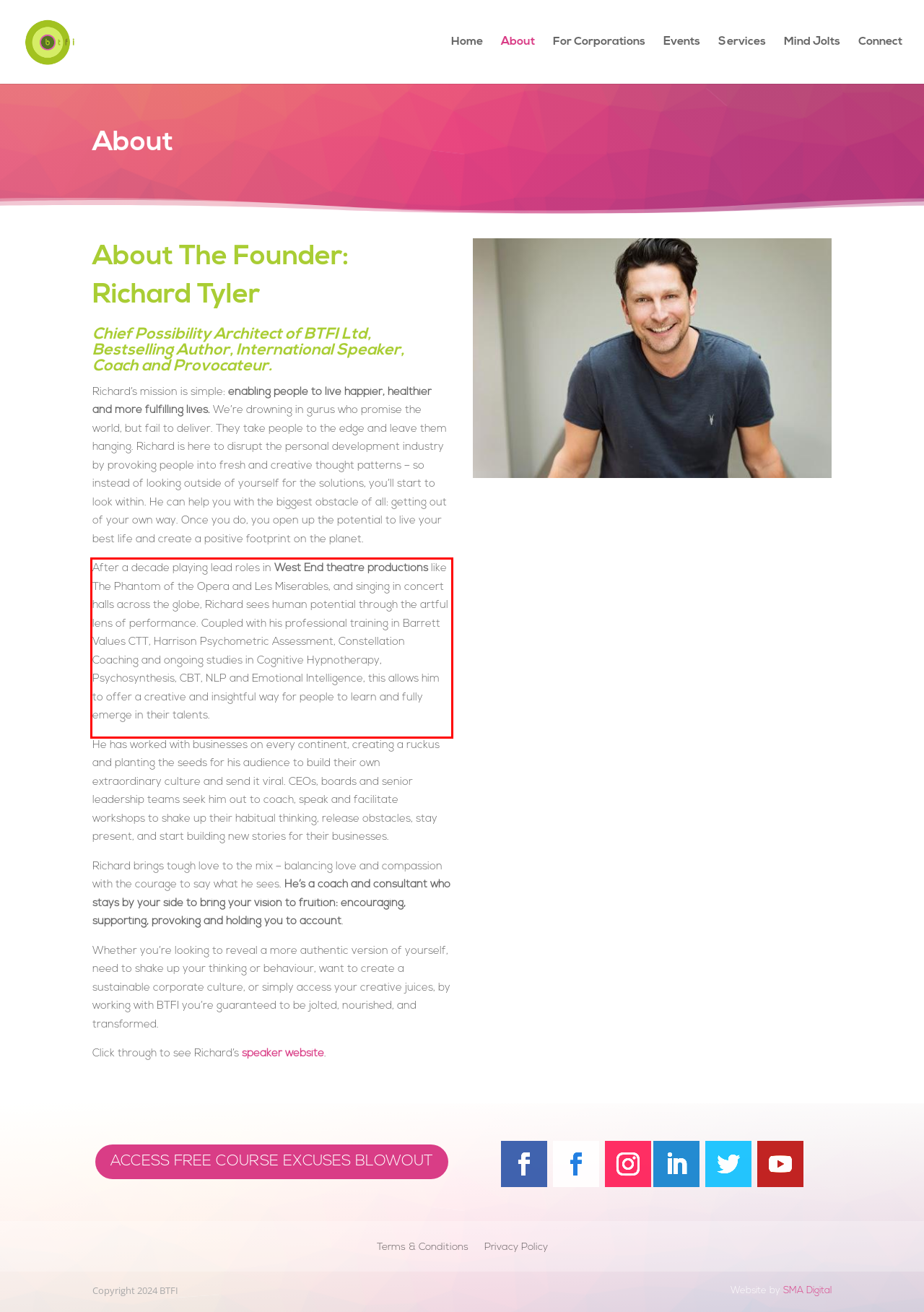Using the provided screenshot of a webpage, recognize the text inside the red rectangle bounding box by performing OCR.

After a decade playing lead roles in West End theatre productions like The Phantom of the Opera and Les Miserables, and singing in concert halls across the globe, Richard sees human potential through the artful lens of performance. Coupled with his professional training in Barrett Values CTT, Harrison Psychometric Assessment, Constellation Coaching and ongoing studies in Cognitive Hypnotherapy, Psychosynthesis, CBT, NLP and Emotional Intelligence, this allows him to offer a creative and insightful way for people to learn and fully emerge in their talents.